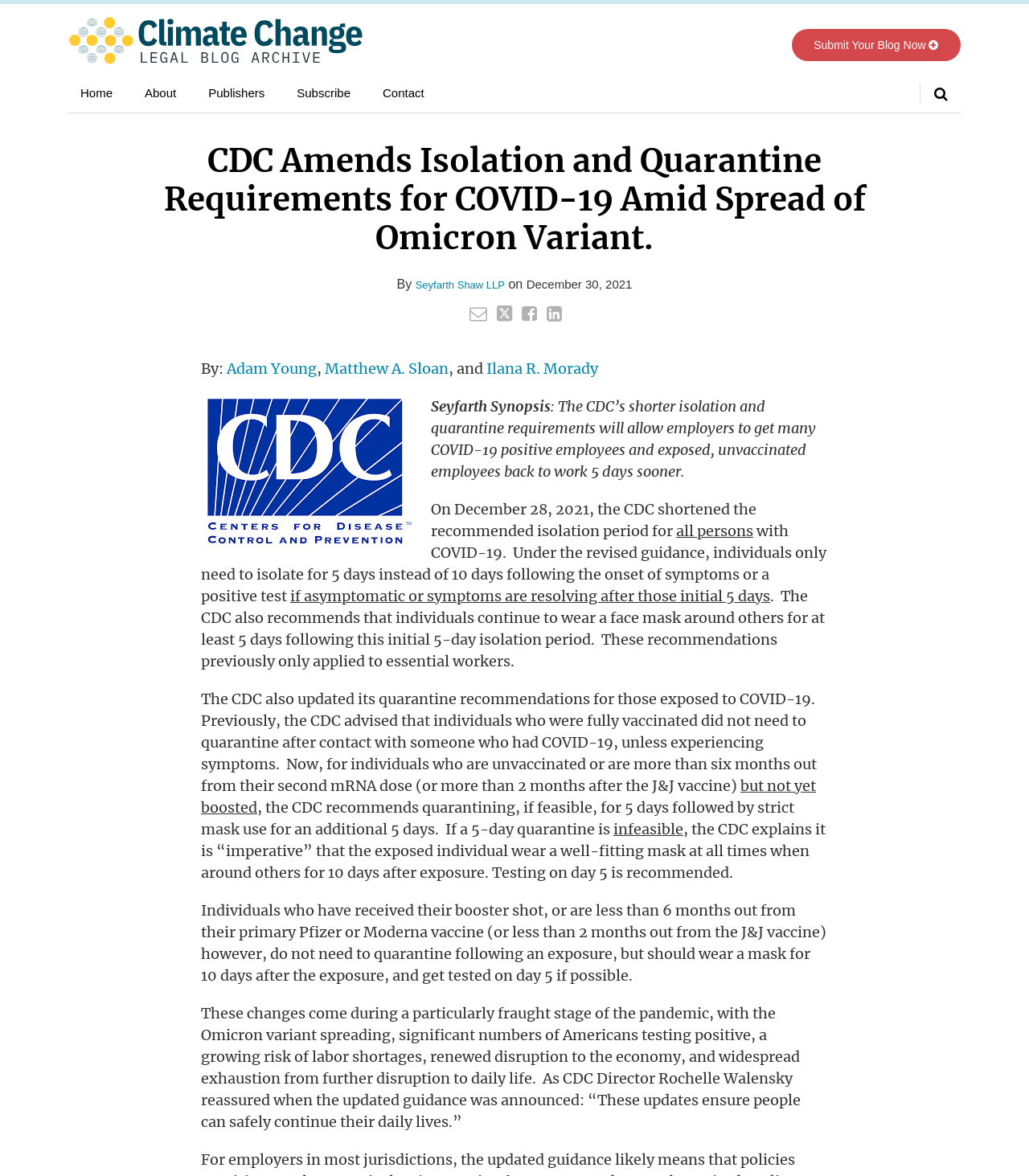What is the name of the law firm mentioned in the article?
Respond with a short answer, either a single word or a phrase, based on the image.

Seyfarth Shaw LLP